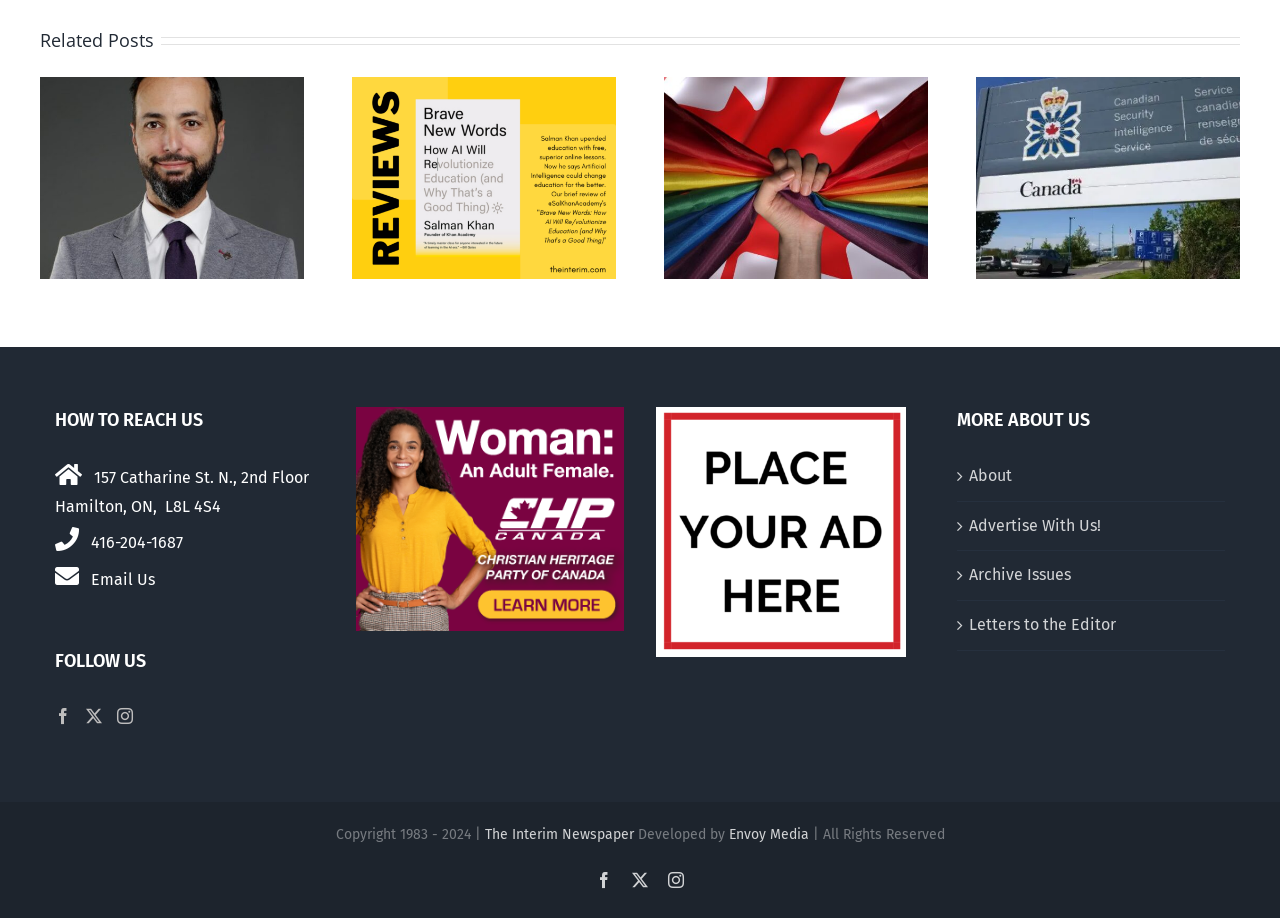Respond to the question below with a single word or phrase:
What social media platforms can you follow the webpage on?

Facebook, Twitter, Instagram